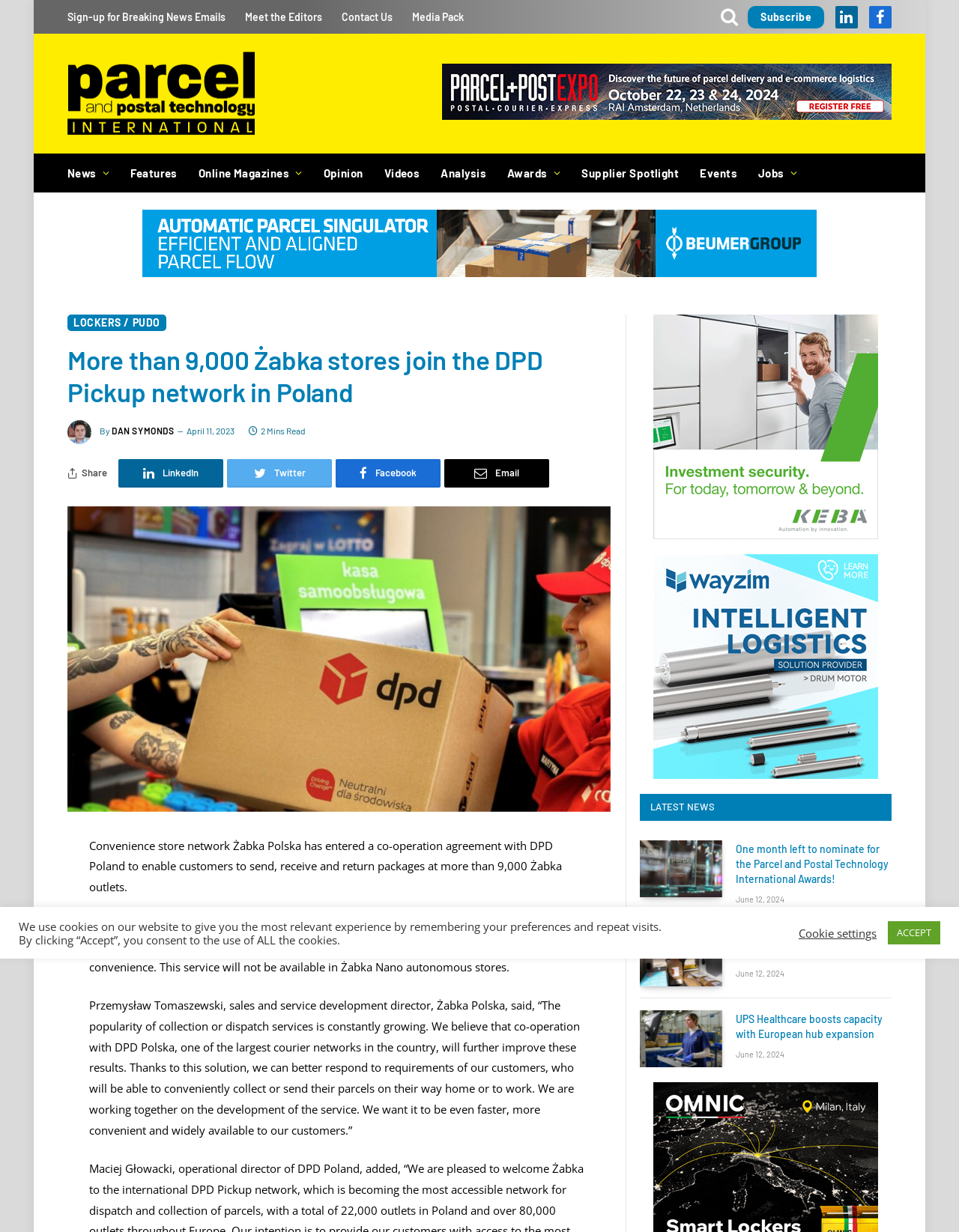What is the main heading of this webpage? Please extract and provide it.

More than 9,000 Żabka stores join the DPD Pickup network in Poland